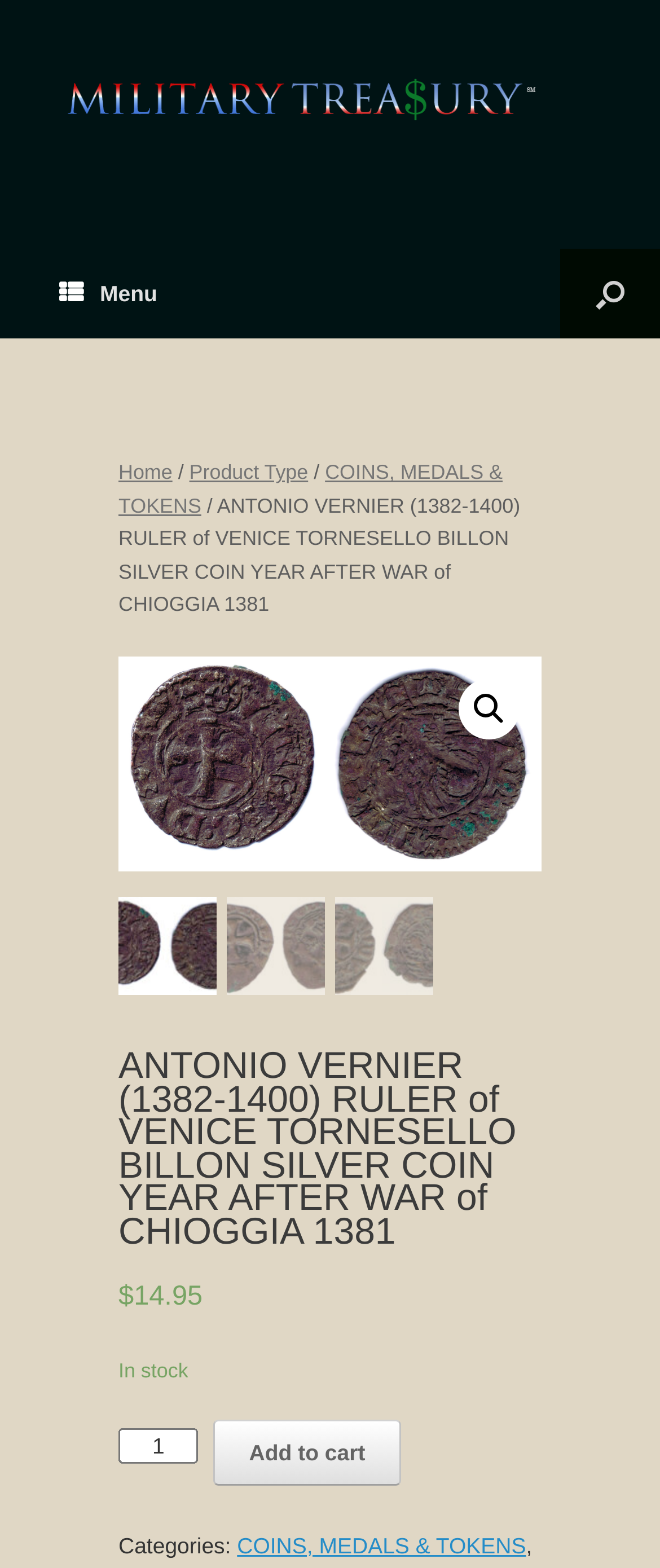Answer the question below using just one word or a short phrase: 
What is the call-to-action button?

Add to cart